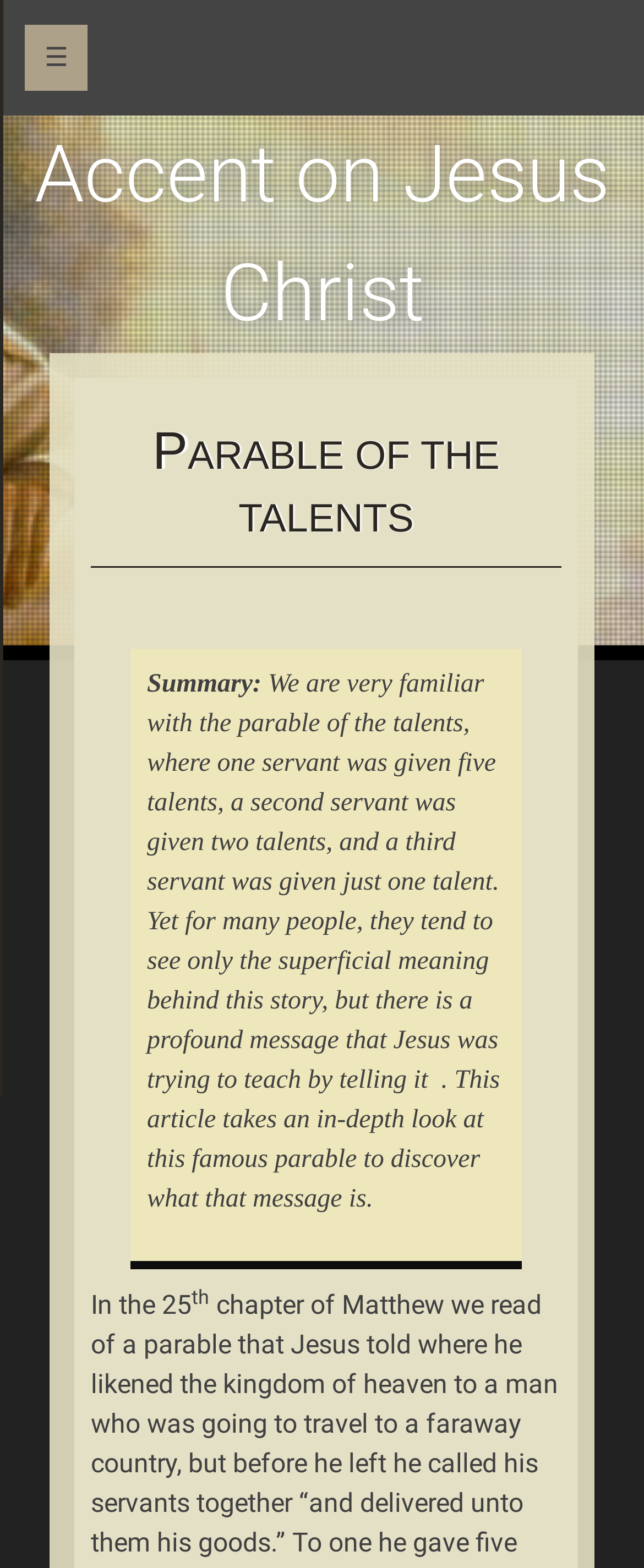Answer the question in a single word or phrase:
What is the location of the link '☰'?

Top left